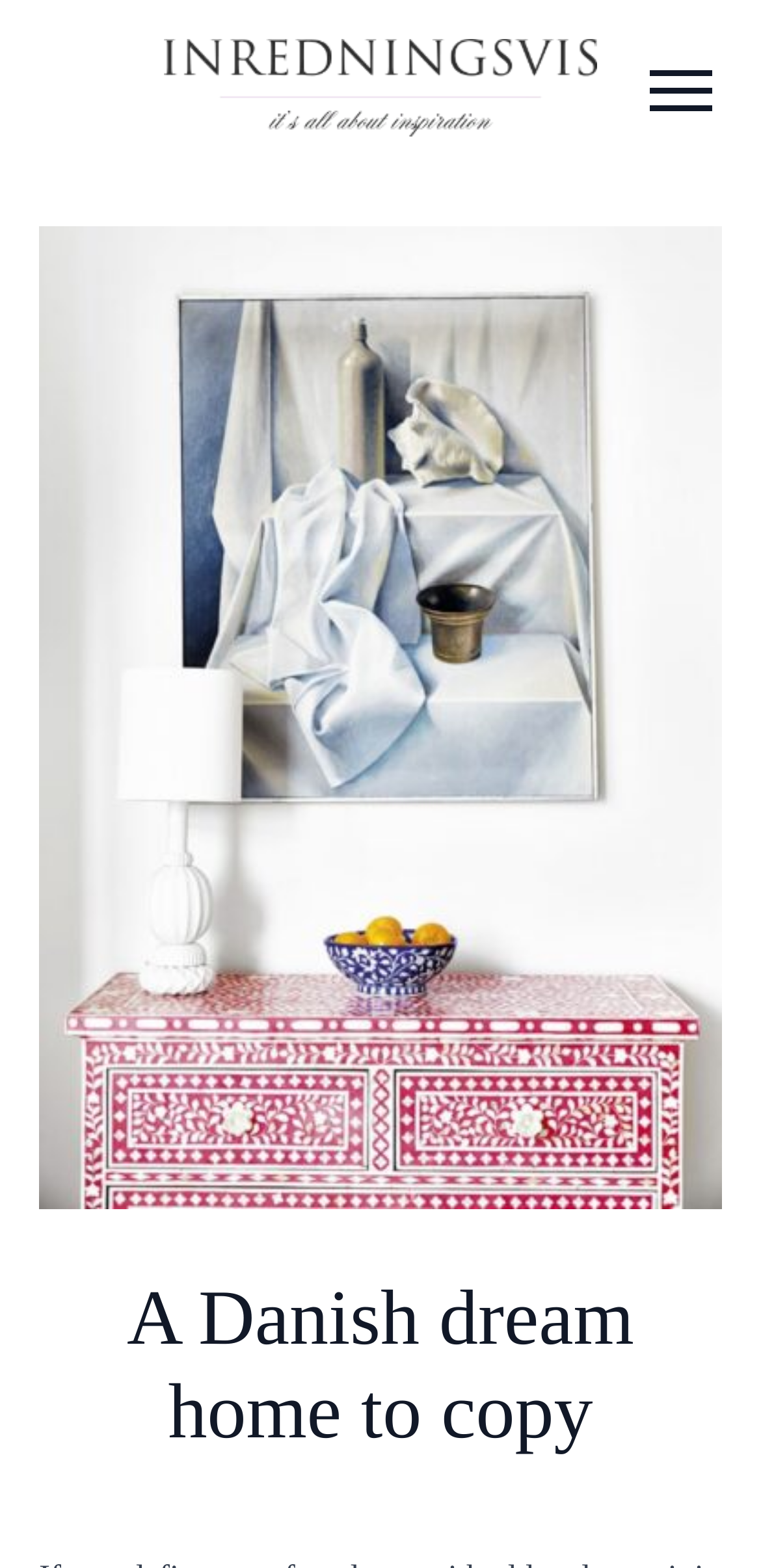Please answer the following question using a single word or phrase: What is the language of the blog post?

Swedish